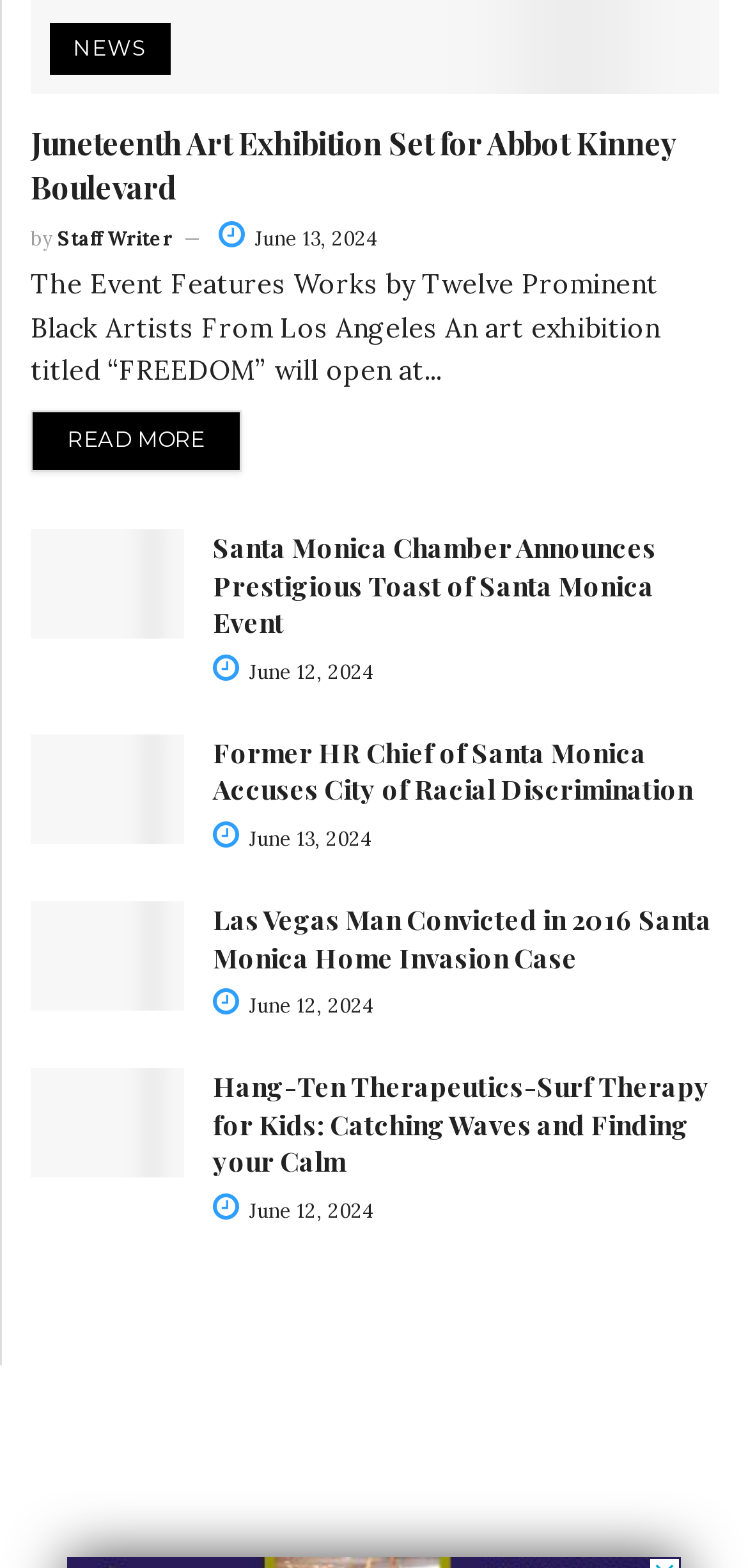Determine the bounding box coordinates of the section to be clicked to follow the instruction: "Go to Home page". The coordinates should be given as four float numbers between 0 and 1, formatted as [left, top, right, bottom].

None